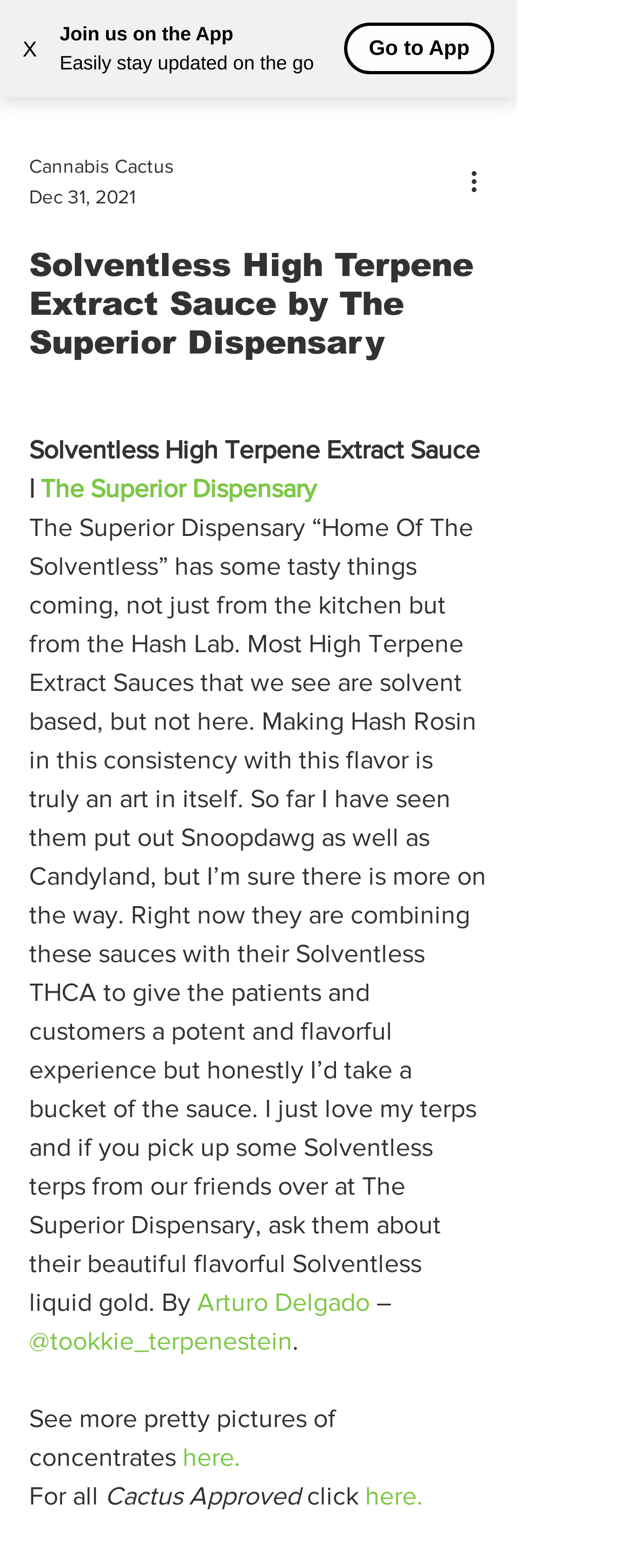Can you find the bounding box coordinates for the element that needs to be clicked to execute this instruction: "Visit The Superior Dispensary website"? The coordinates should be given as four float numbers between 0 and 1, i.e., [left, top, right, bottom].

[0.064, 0.303, 0.503, 0.32]